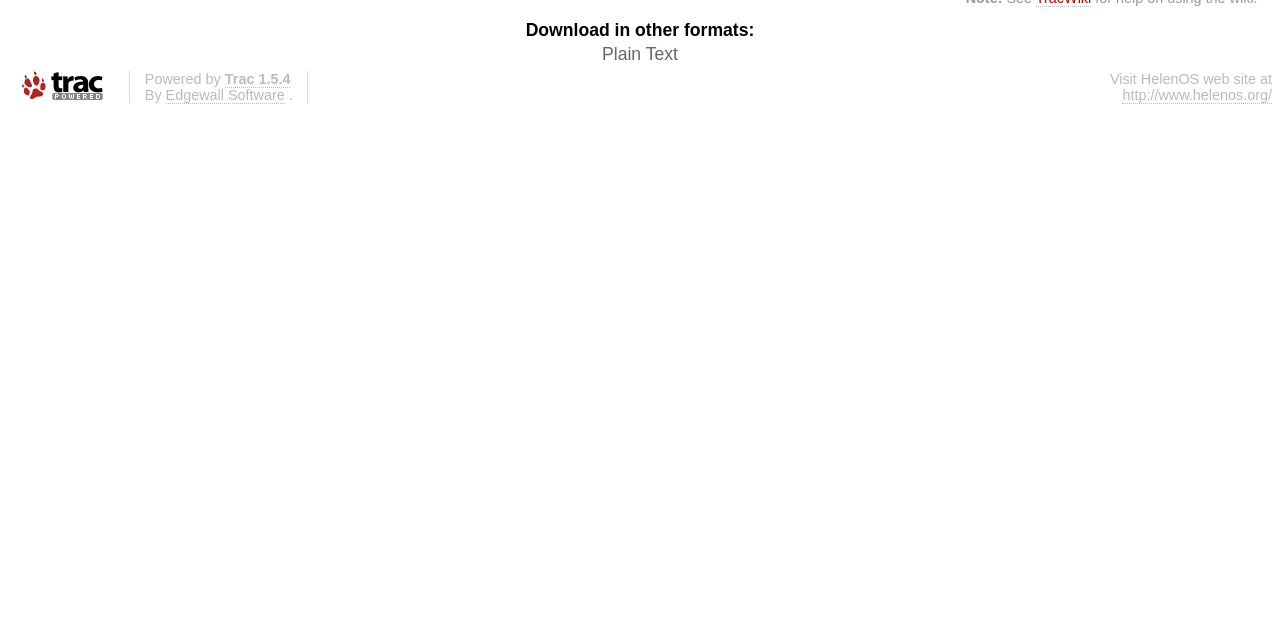Locate the bounding box of the UI element described in the following text: "Do Gaming Blog".

None